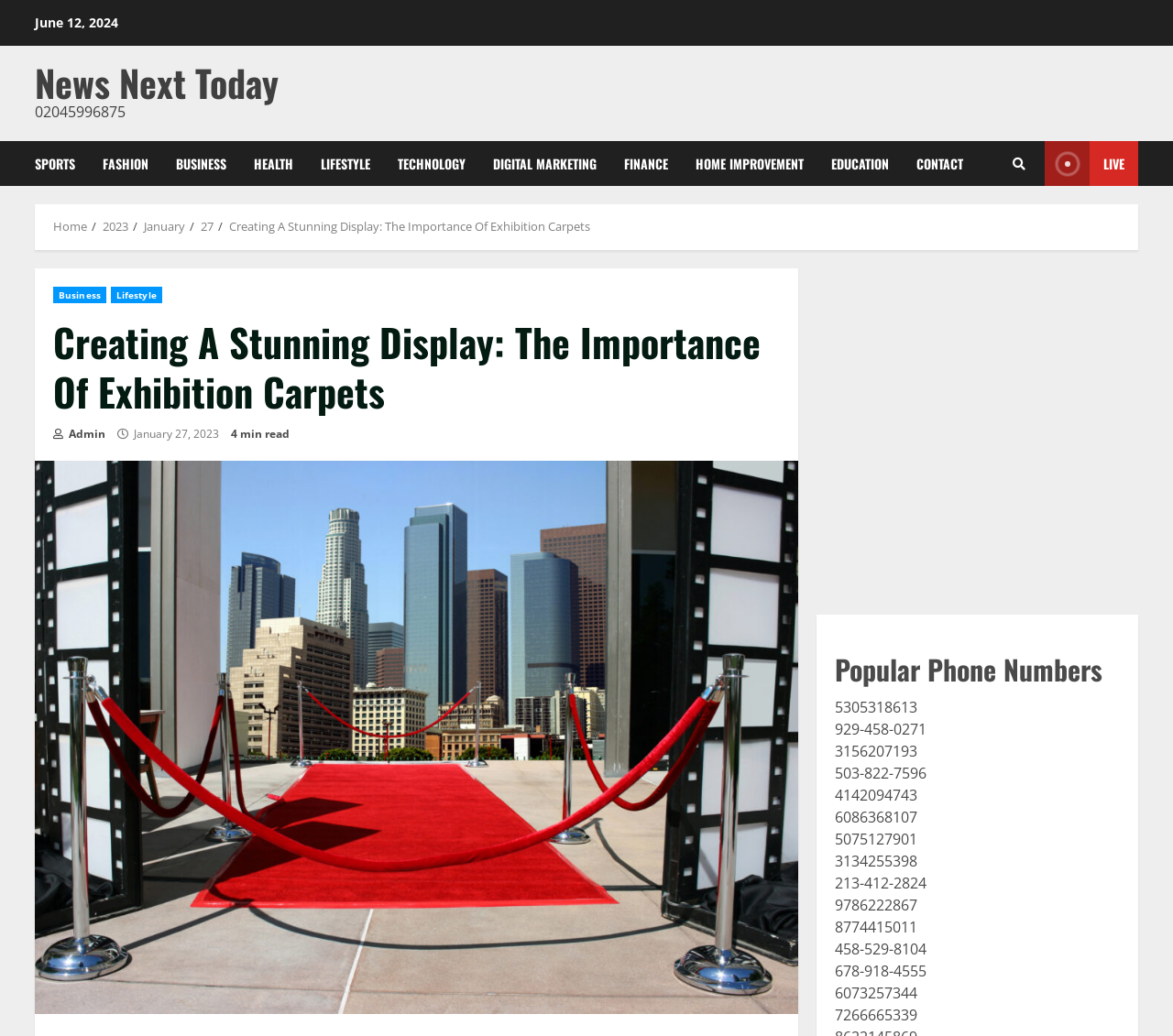Please examine the image and provide a detailed answer to the question: What is the phone number next to the 'News Next Today' link?

I found the phone number by looking at the static text element next to the 'News Next Today' link, which says '02045996875'.